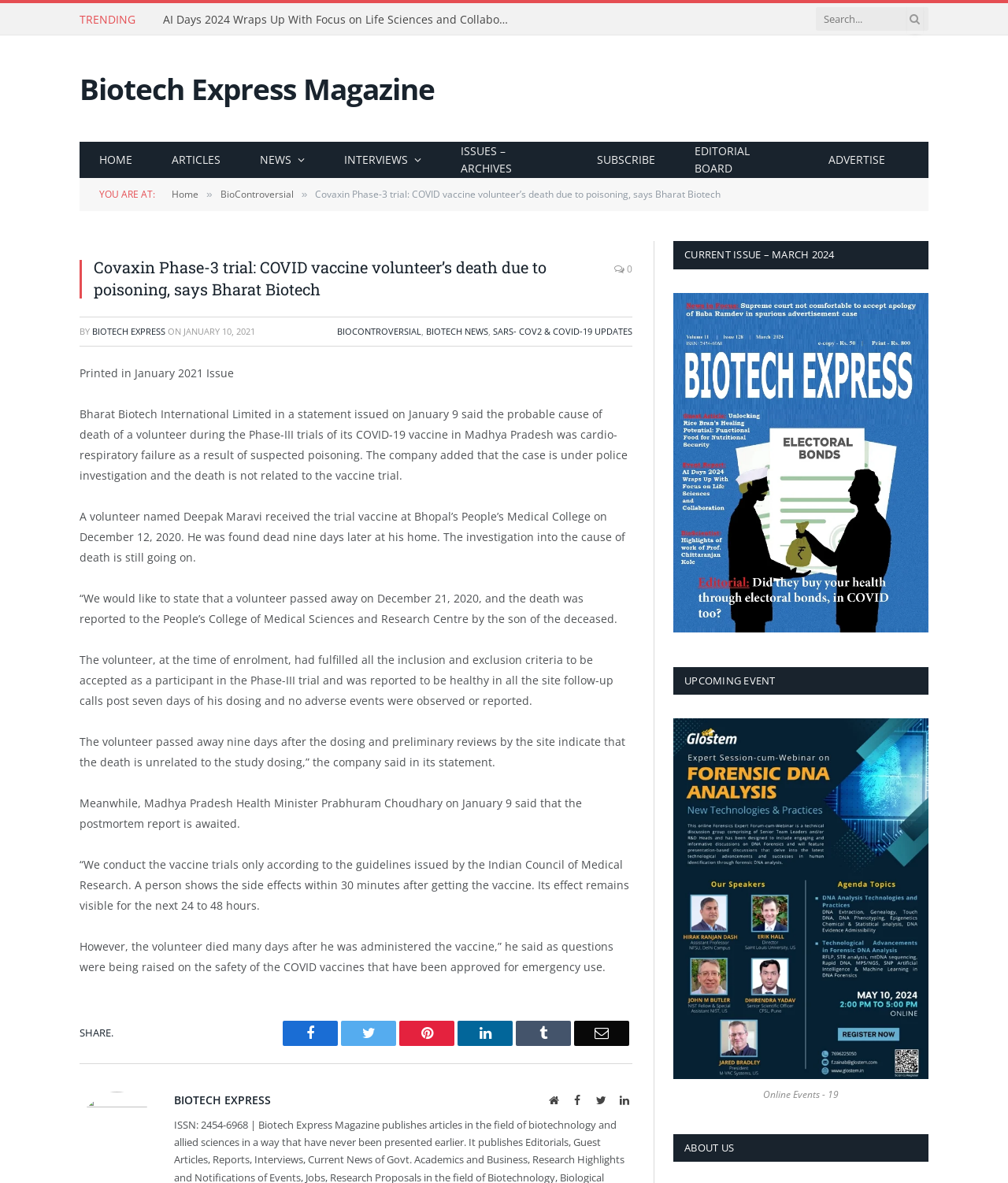Locate the bounding box coordinates of the area that needs to be clicked to fulfill the following instruction: "Visit the Biotech Express Magazine homepage". The coordinates should be in the format of four float numbers between 0 and 1, namely [left, top, right, bottom].

[0.079, 0.056, 0.431, 0.093]